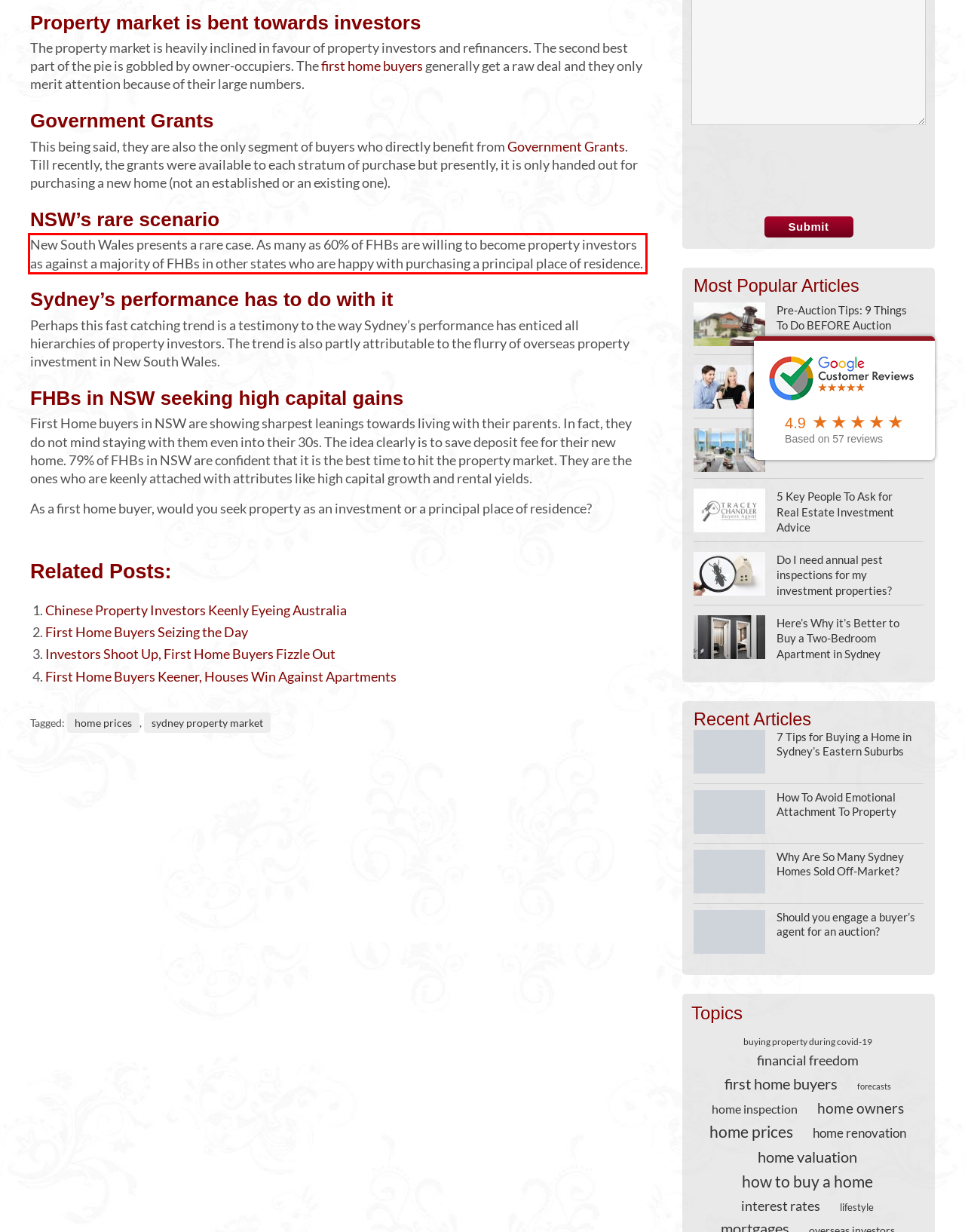In the given screenshot, locate the red bounding box and extract the text content from within it.

New South Wales presents a rare case. As many as 60% of FHBs are willing to become property investors as against a majority of FHBs in other states who are happy with purchasing a principal place of residence.